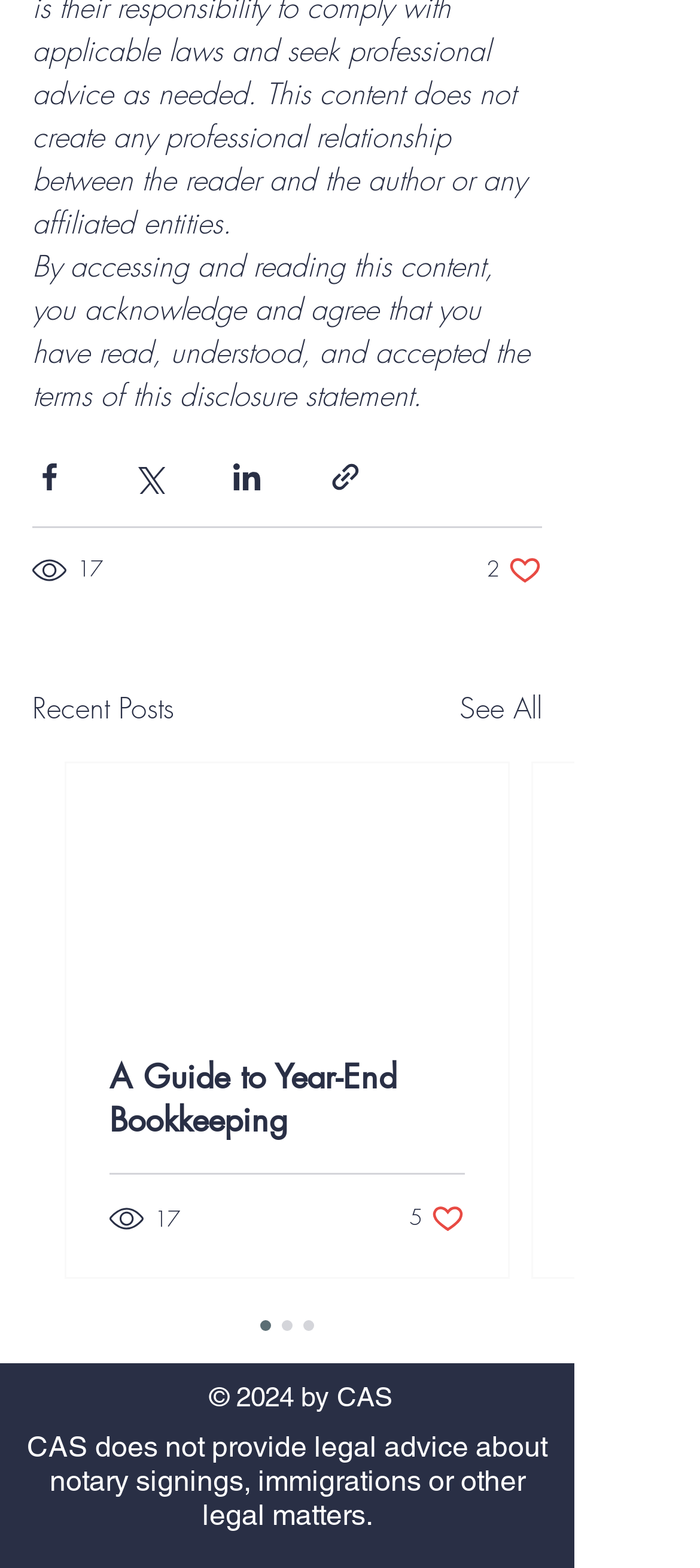What is the title of the first article?
Observe the image and answer the question with a one-word or short phrase response.

A Guide to Year-End Bookkeeping